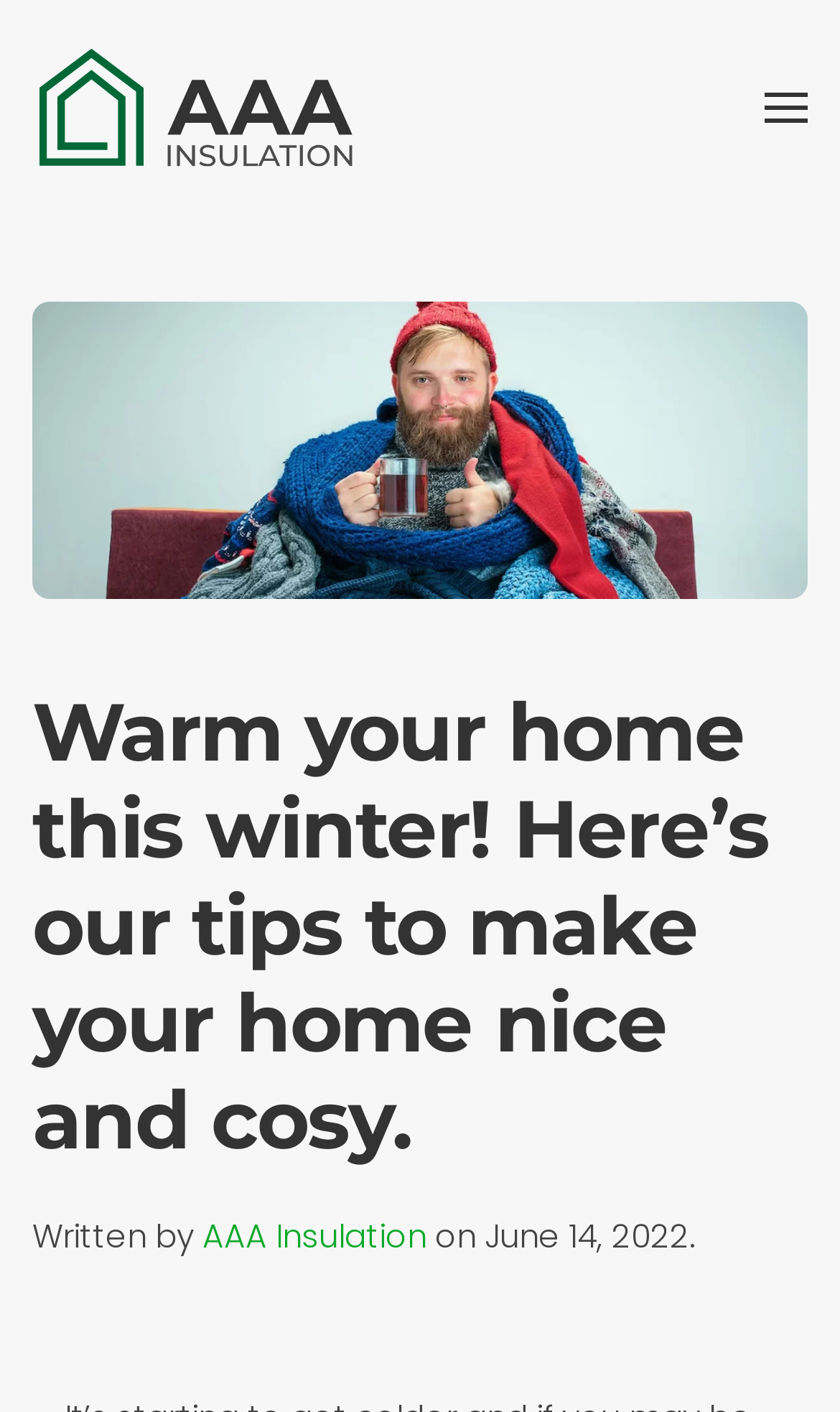Provide the bounding box coordinates of the HTML element described by the text: "aria-label="Back to the homepage"".

[0.038, 0.015, 0.428, 0.137]